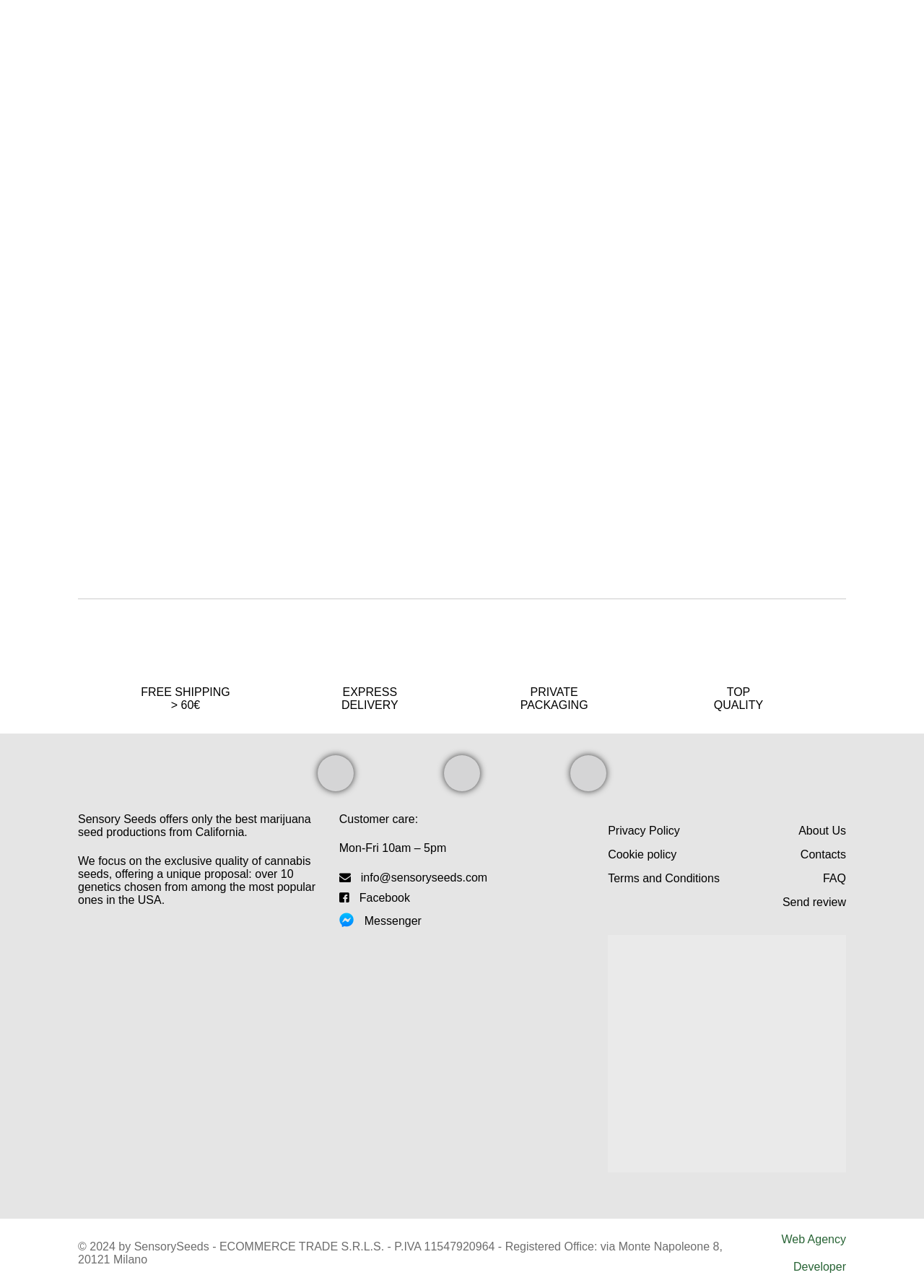Locate the bounding box coordinates of the area where you should click to accomplish the instruction: "Learn about the company".

[0.846, 0.631, 0.916, 0.658]